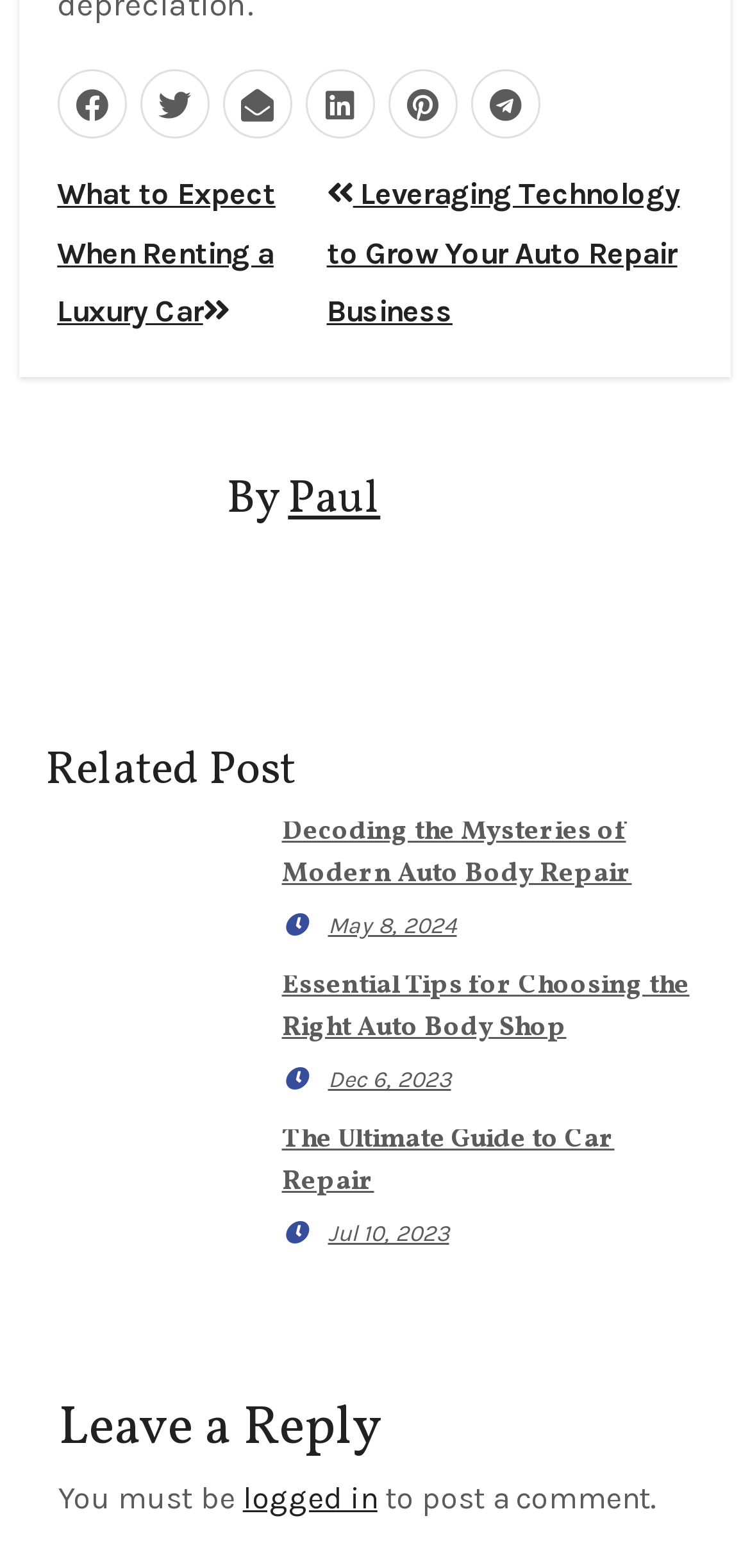Indicate the bounding box coordinates of the element that needs to be clicked to satisfy the following instruction: "View the related post 'Decoding the Mysteries of Modern Auto Body Repair'". The coordinates should be four float numbers between 0 and 1, i.e., [left, top, right, bottom].

[0.376, 0.518, 0.939, 0.572]